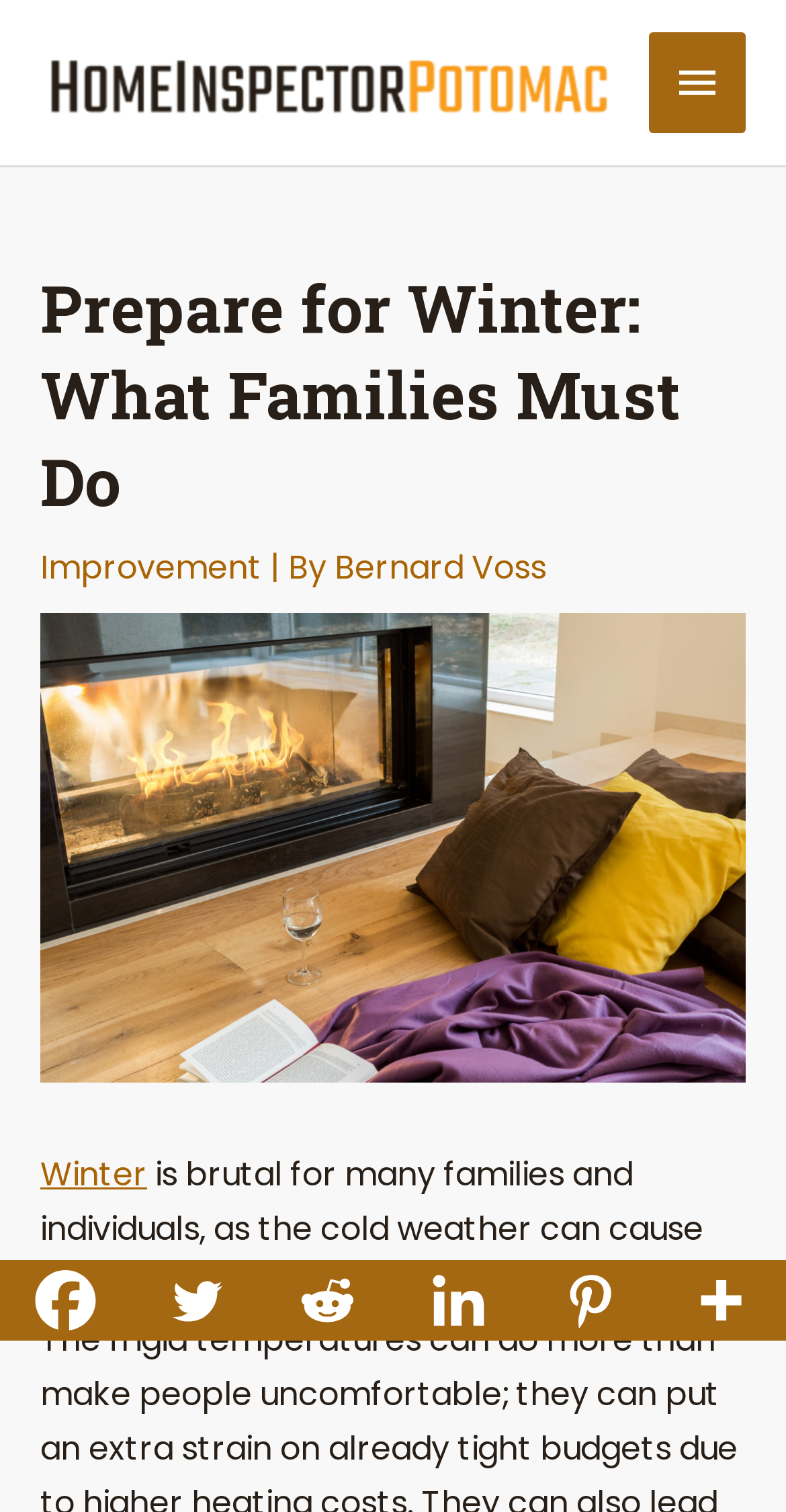Find the bounding box coordinates of the clickable area that will achieve the following instruction: "Read the article about preparing for winter".

[0.051, 0.175, 0.949, 0.347]